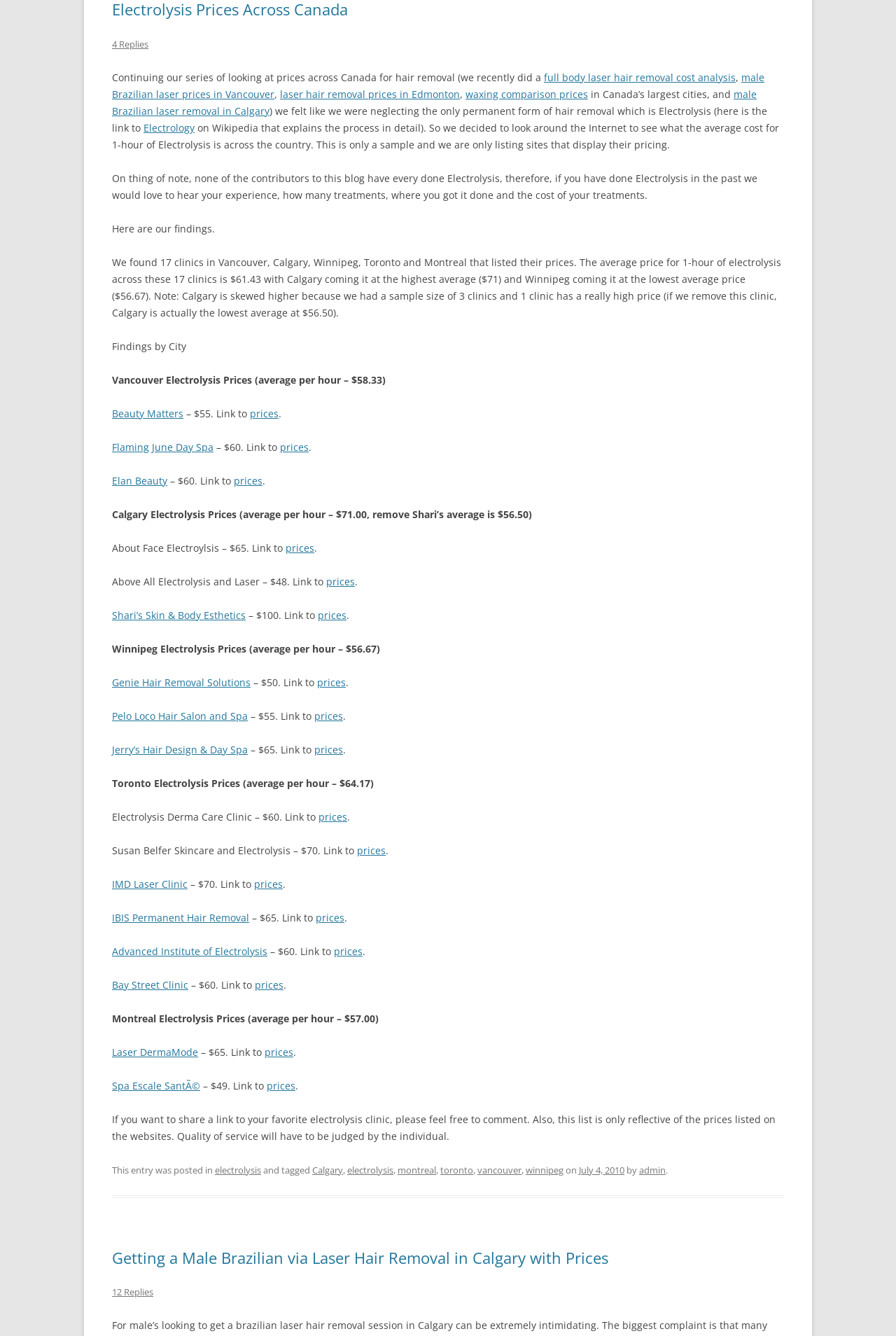Which city has the highest average price for electrolysis?
Based on the image content, provide your answer in one word or a short phrase.

Calgary